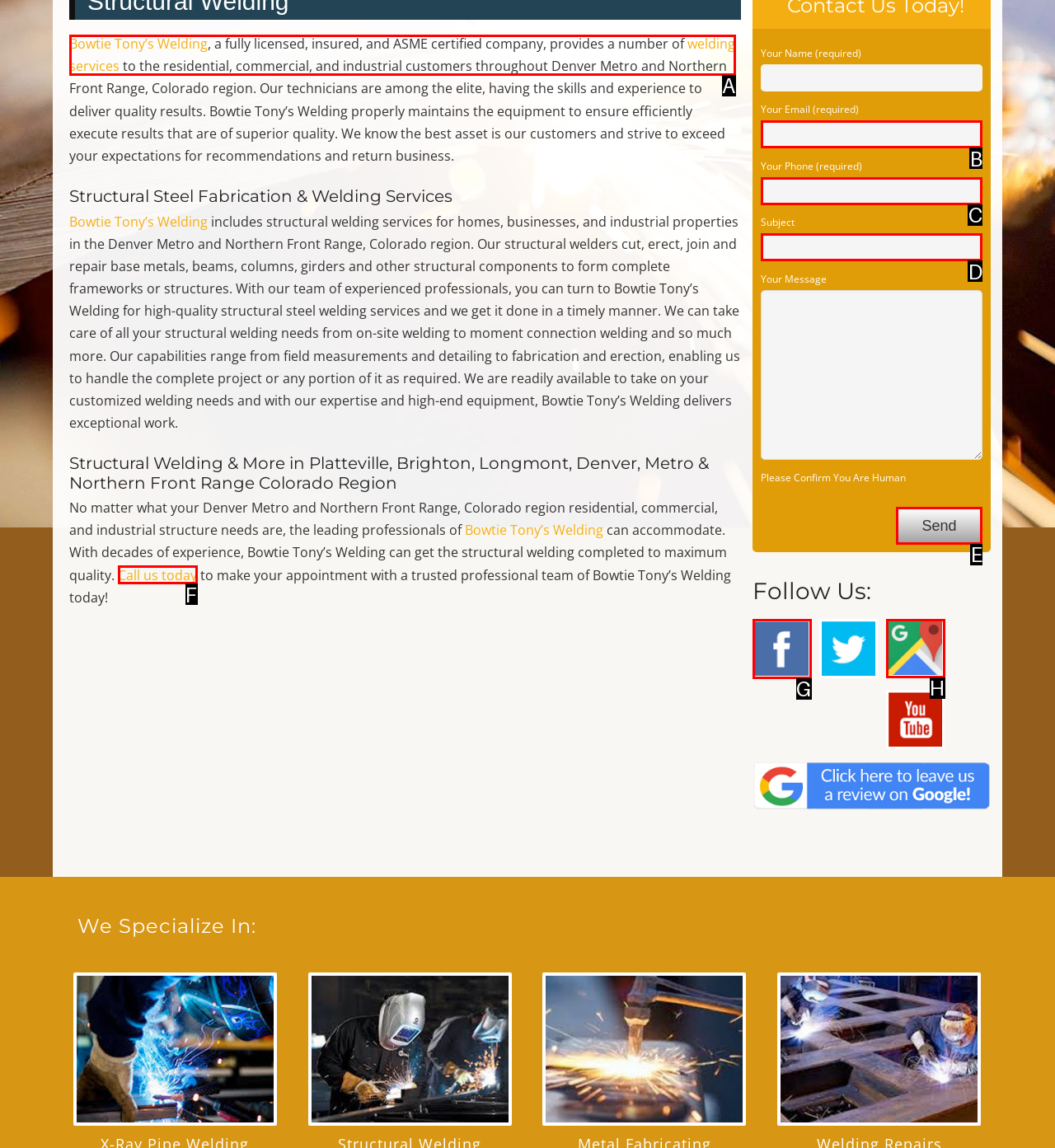Select the option that fits this description: name="your-subject"
Answer with the corresponding letter directly.

D